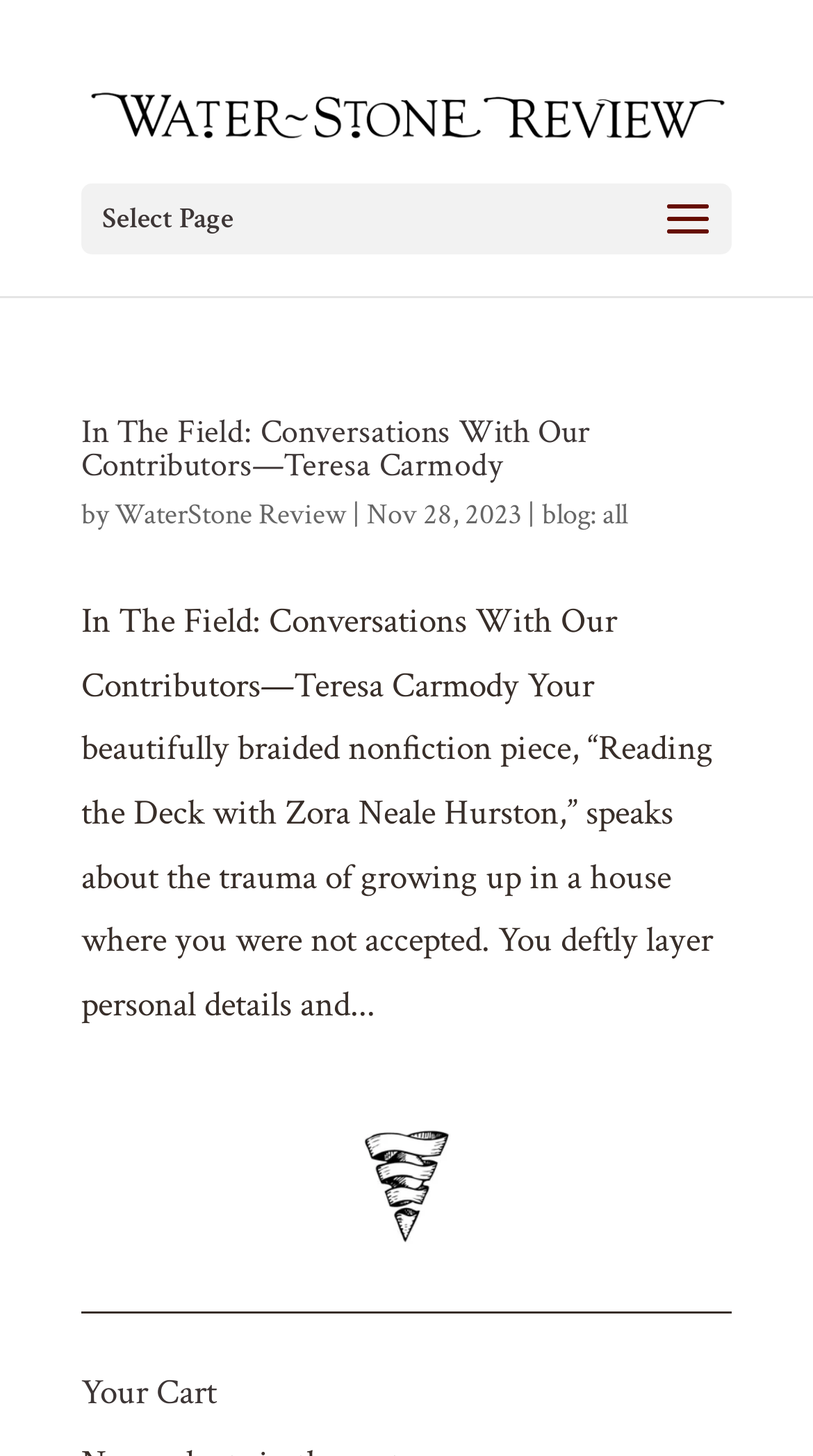Kindly respond to the following question with a single word or a brief phrase: 
What is the section below the article?

Your Cart